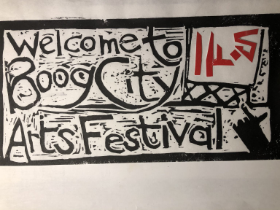Using the elements shown in the image, answer the question comprehensively: What is highlighted in red?

The image features a bold and colorful graphic, and upon closer inspection, it can be seen that the number '14.5' is highlighted in red, suggesting that it might be a specific year or theme related to the festival.